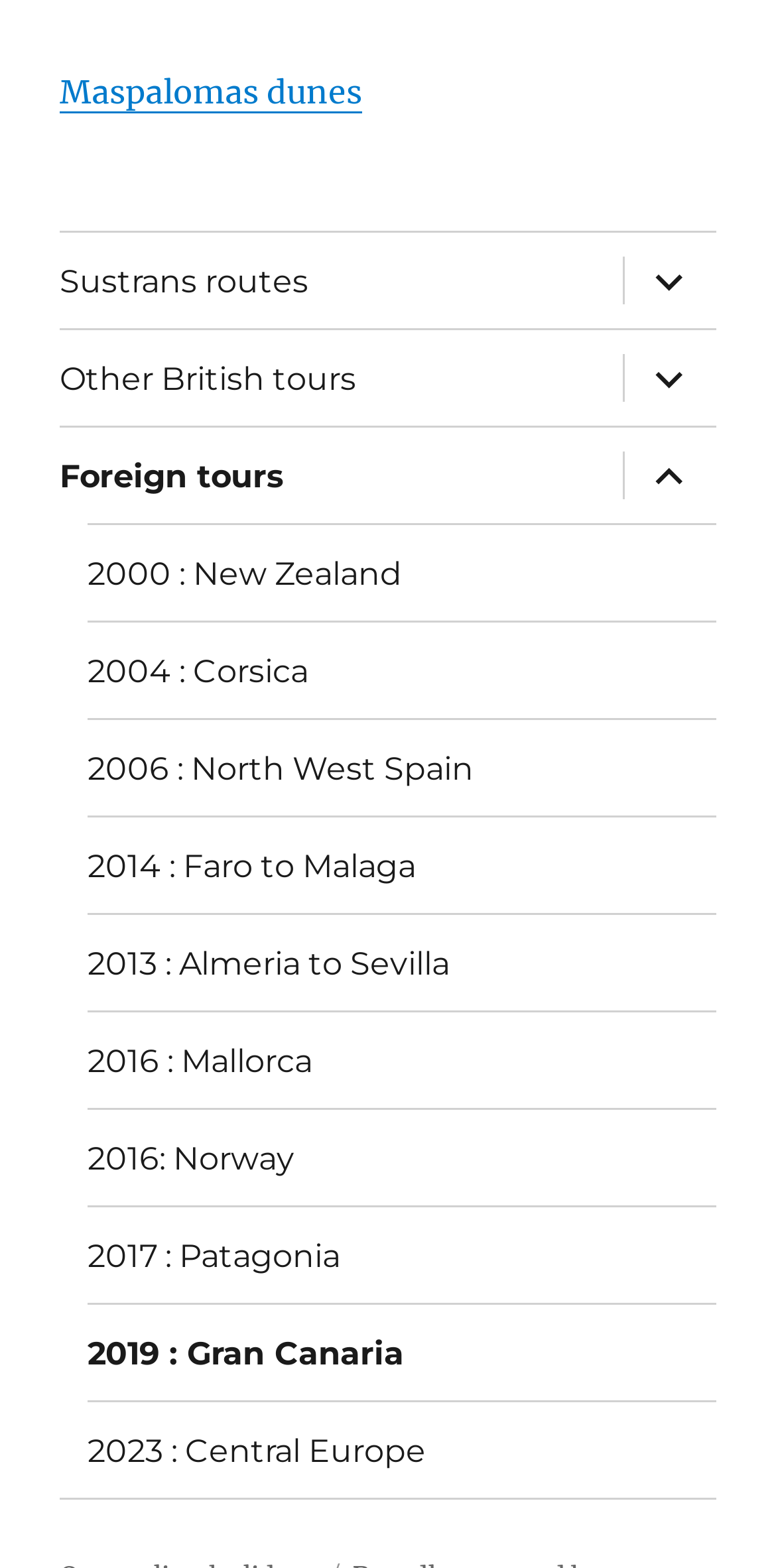Can you provide the bounding box coordinates for the element that should be clicked to implement the instruction: "Send the form"?

None